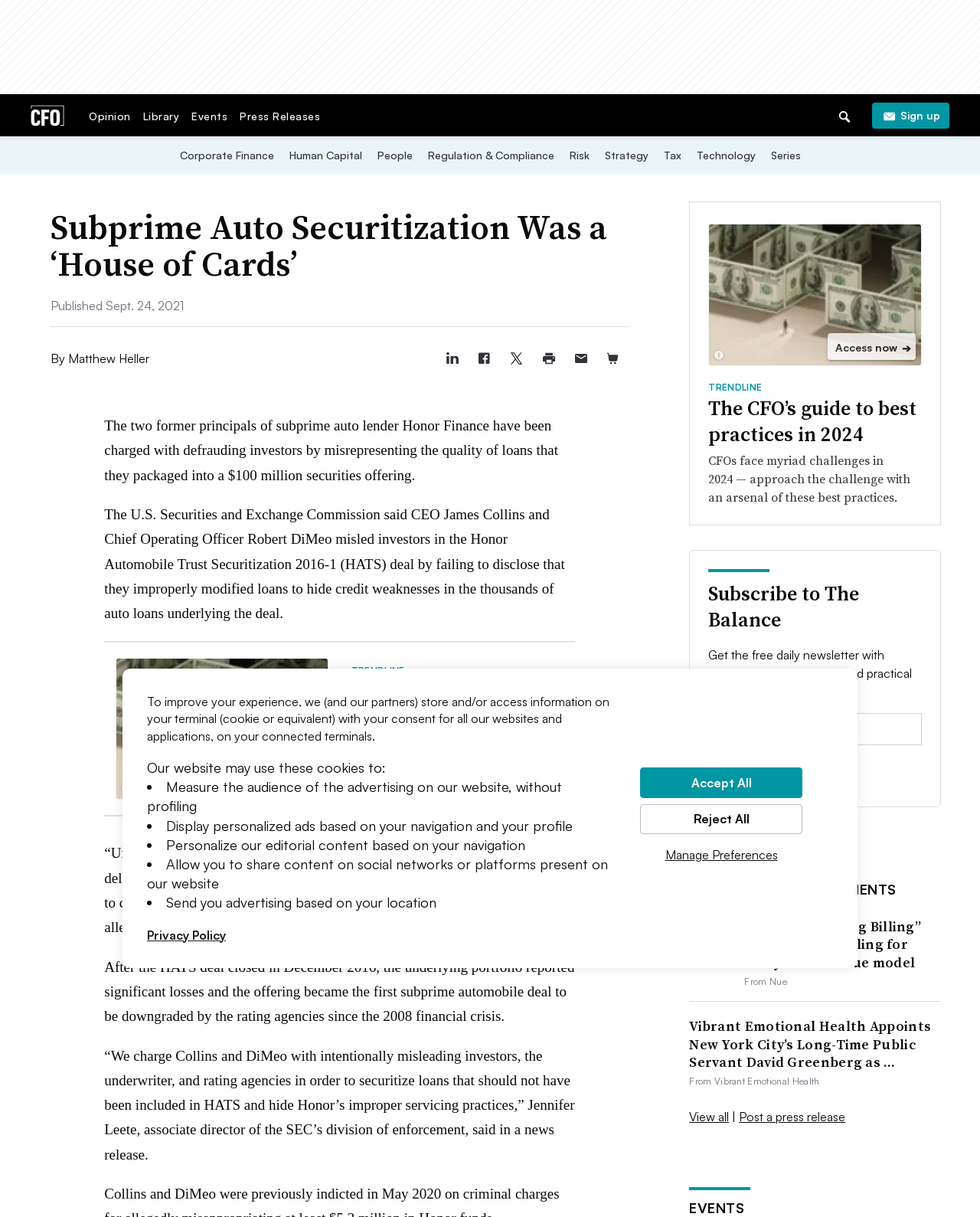What is the purpose of the button 'Manage Preferences'?
Based on the image, give a concise answer in the form of a single word or short phrase.

To manage cookie preferences